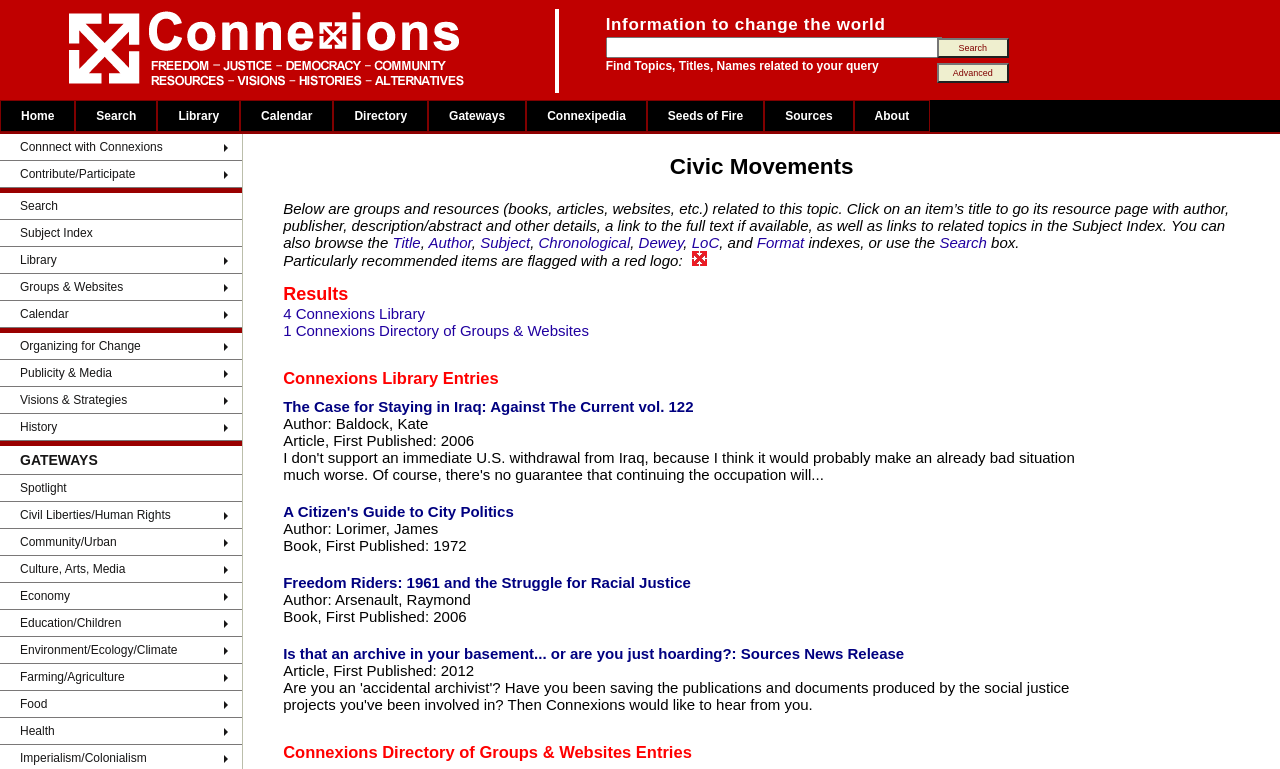How many columns are there in the search section?
Give a one-word or short-phrase answer derived from the screenshot.

2